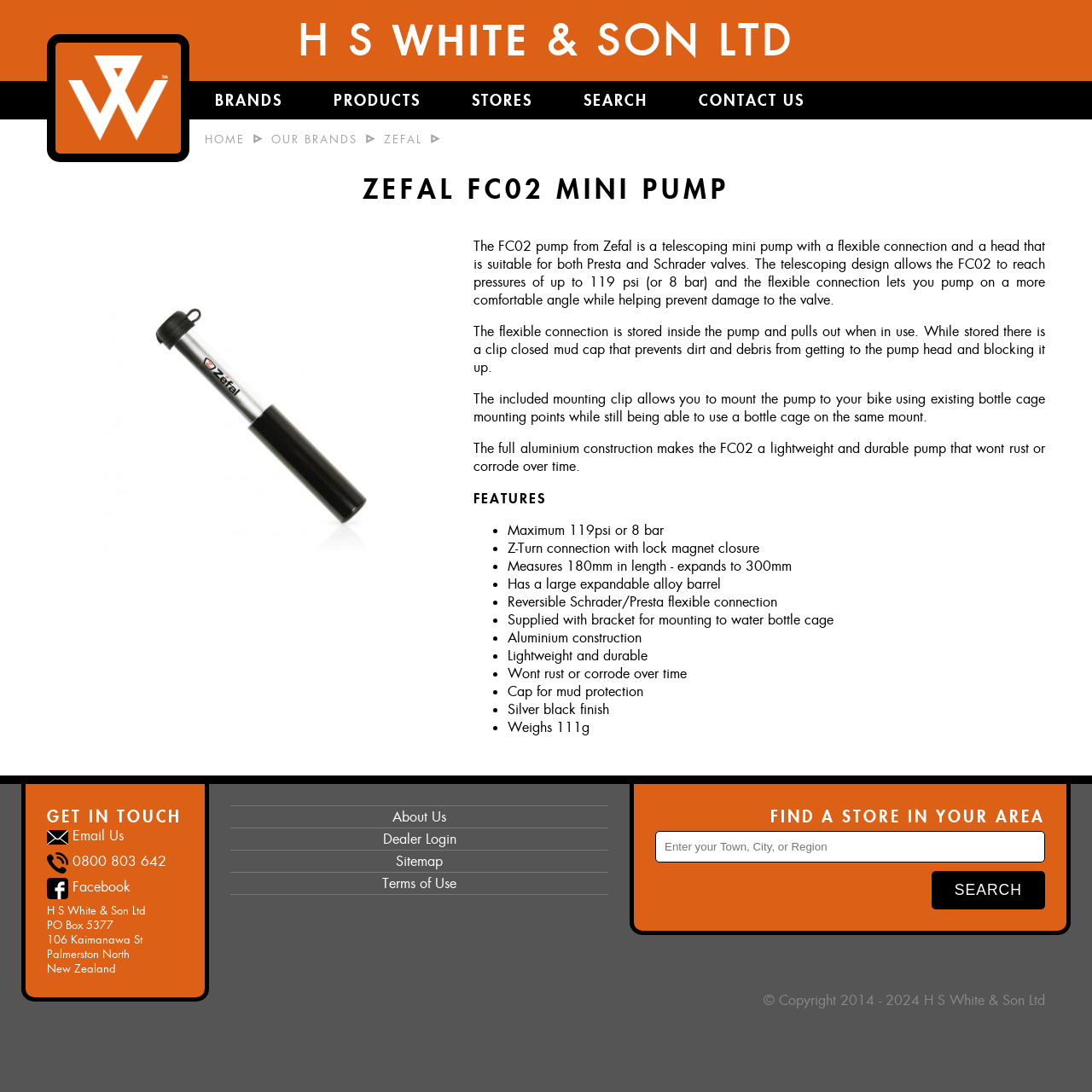Locate the bounding box coordinates of the clickable area to execute the instruction: "Click on the 'HOME' link". Provide the coordinates as four float numbers between 0 and 1, represented as [left, top, right, bottom].

[0.188, 0.121, 0.224, 0.134]